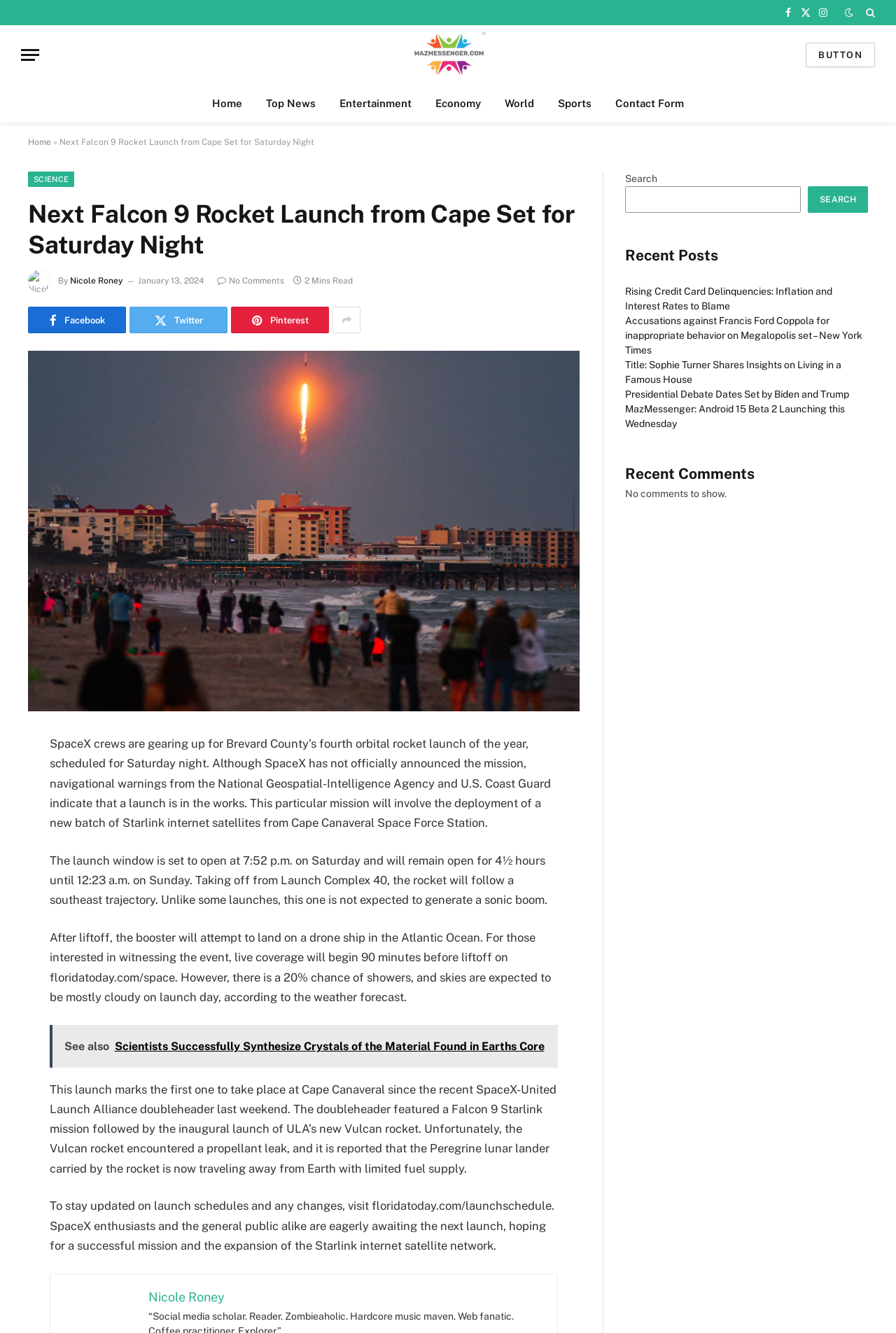Using the provided description parent_node: SEARCH name="s", find the bounding box coordinates for the UI element. Provide the coordinates in (top-left x, top-left y, bottom-right x, bottom-right y) format, ensuring all values are between 0 and 1.

[0.698, 0.14, 0.894, 0.16]